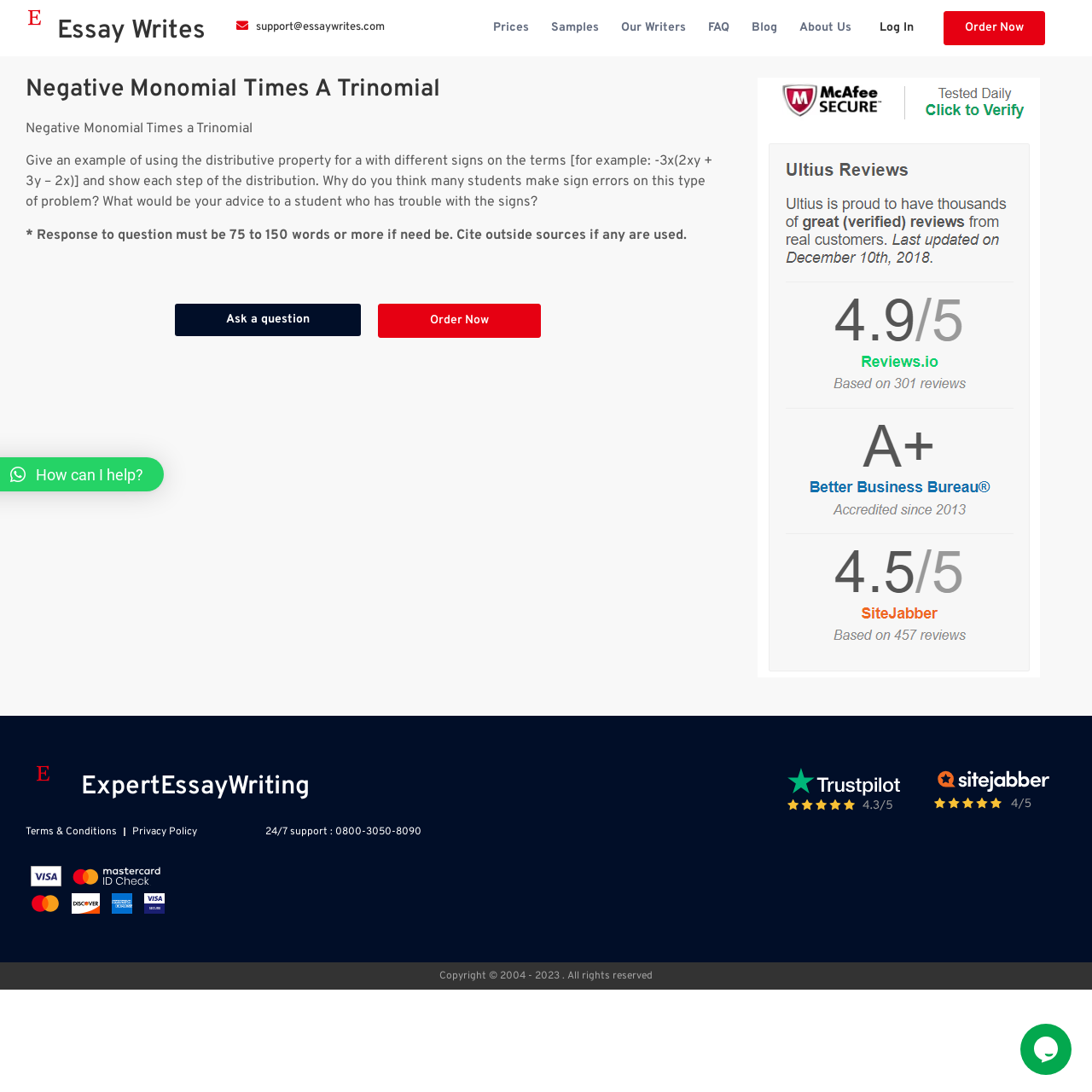Given the element description Ask a question, specify the bounding box coordinates of the corresponding UI element in the format (top-left x, top-left y, bottom-right x, bottom-right y). All values must be between 0 and 1.

[0.16, 0.278, 0.331, 0.308]